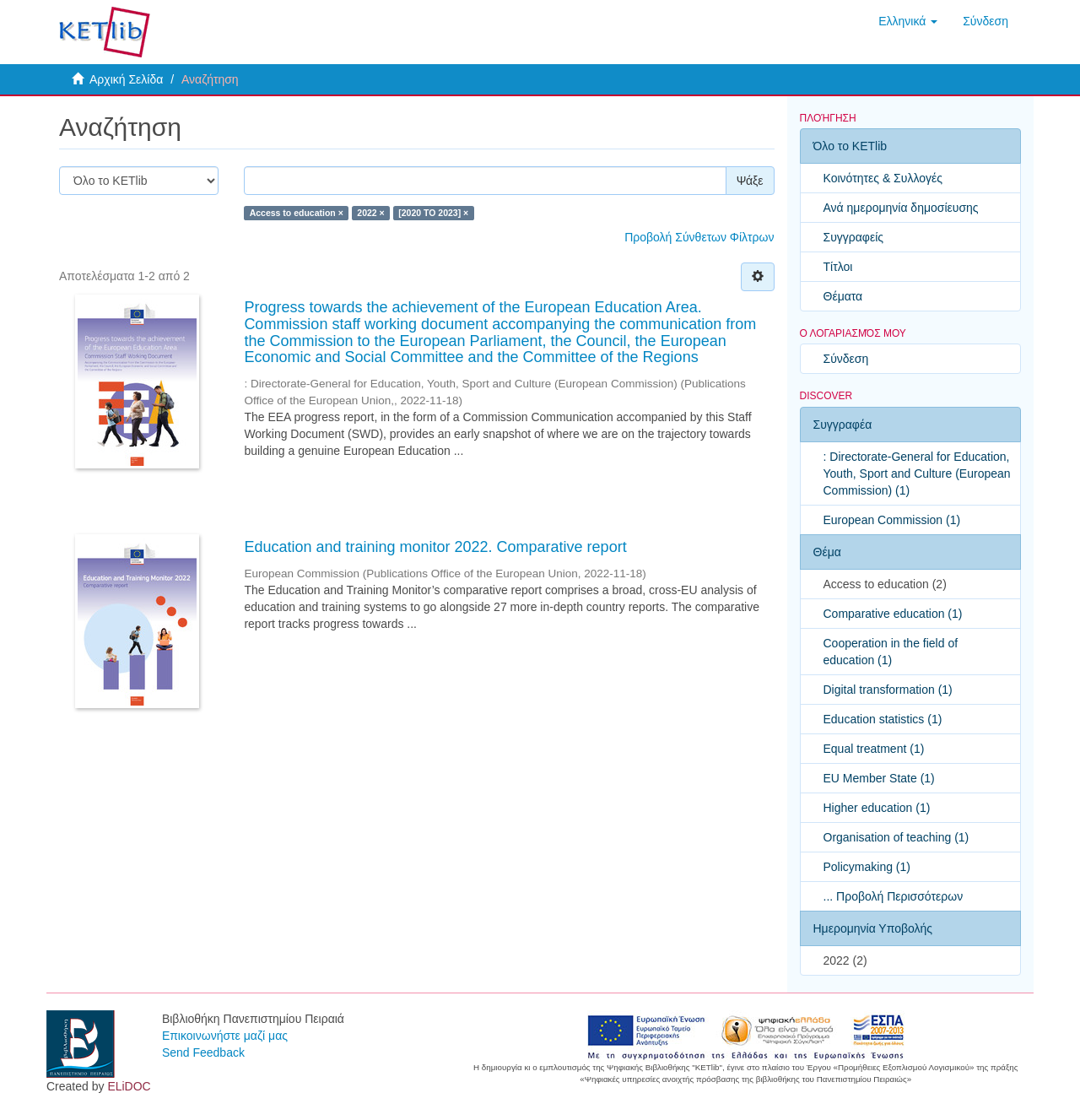From the webpage screenshot, predict the bounding box of the UI element that matches this description: "Education statistics (1)".

[0.74, 0.628, 0.945, 0.655]